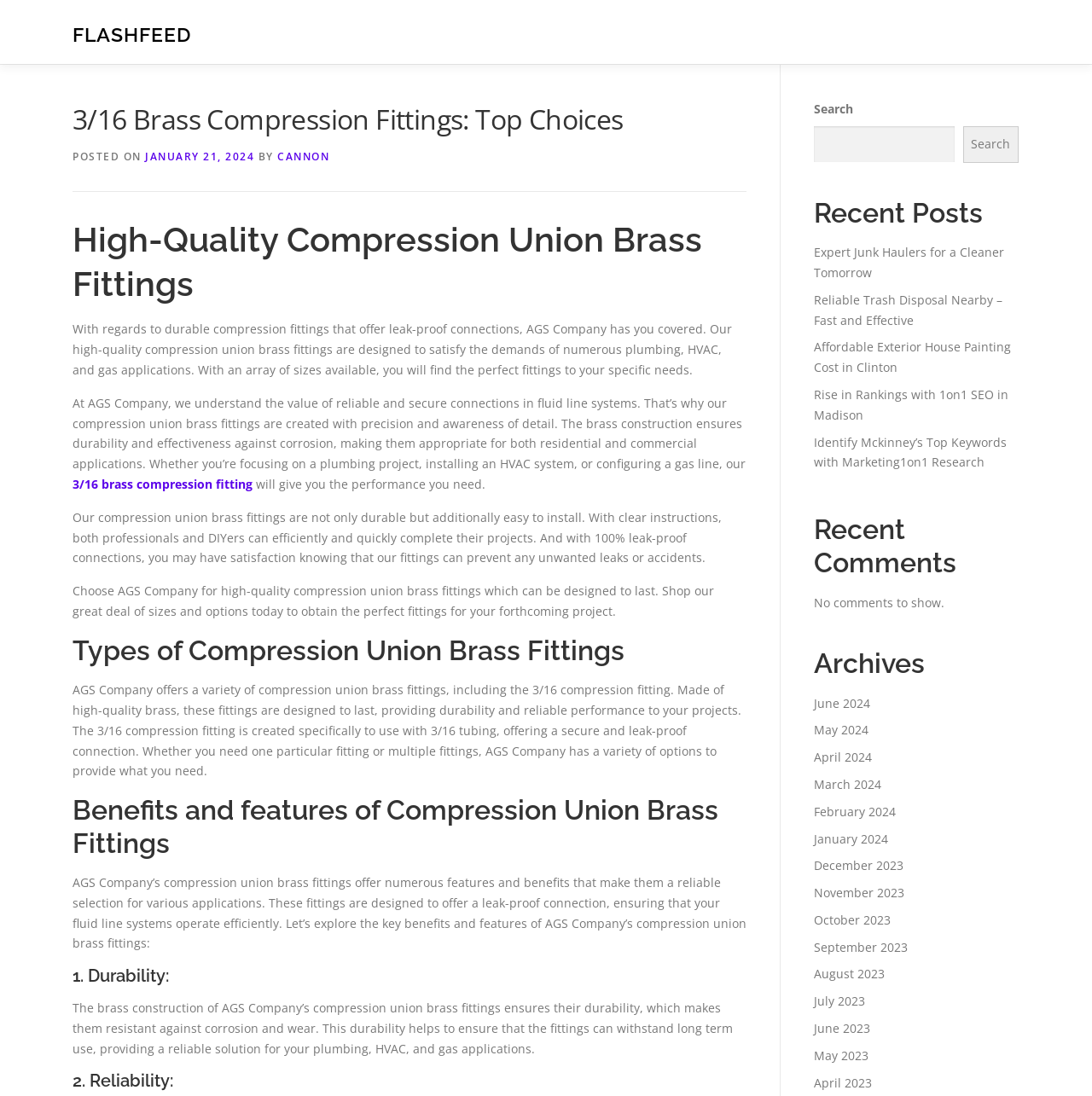Identify the bounding box coordinates of the clickable section necessary to follow the following instruction: "Search for something". The coordinates should be presented as four float numbers from 0 to 1, i.e., [left, top, right, bottom].

[0.745, 0.115, 0.874, 0.148]